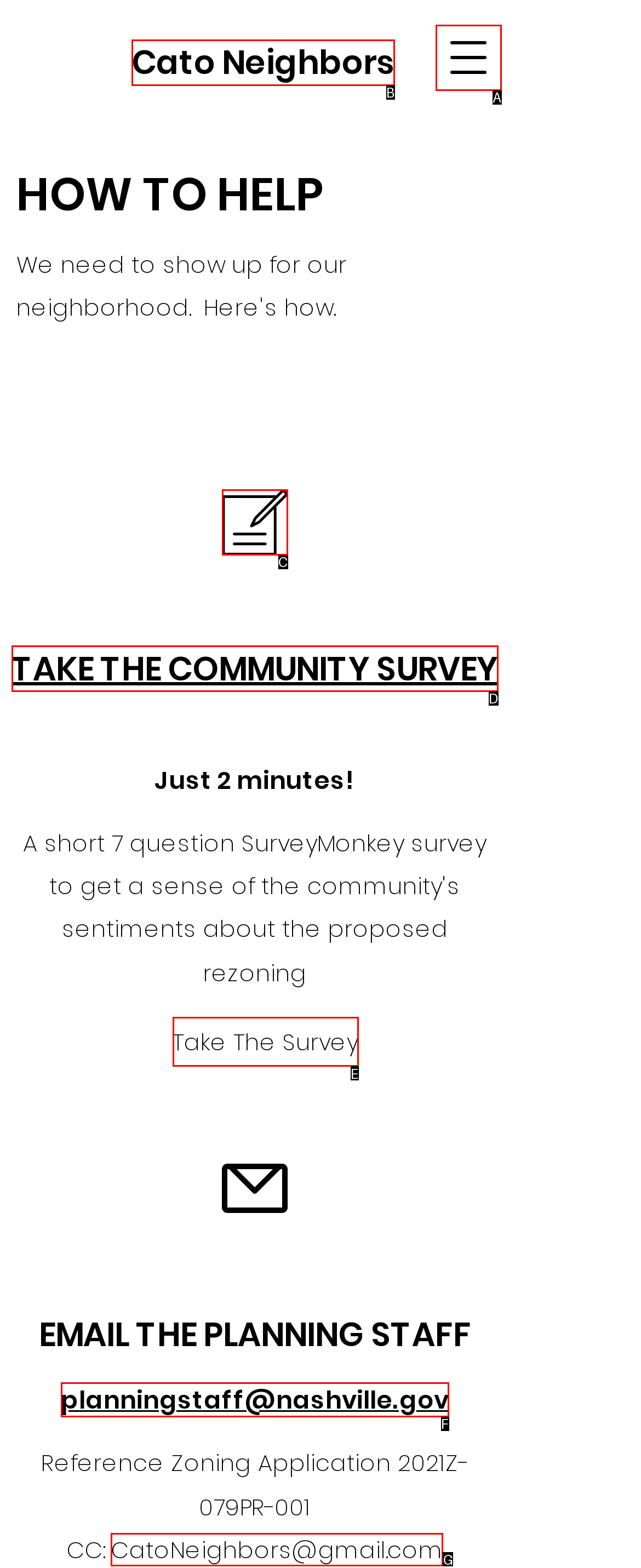Which option corresponds to the following element description: Take the tour?
Please provide the letter of the correct choice.

None